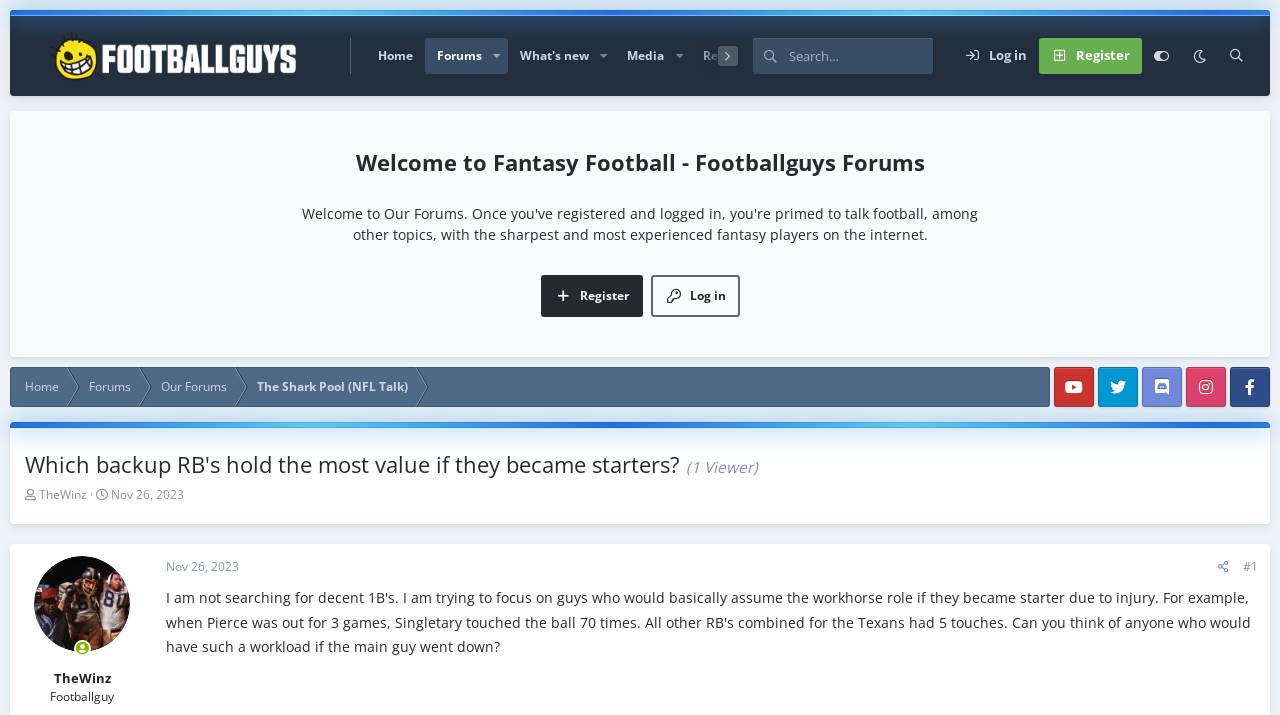What is the topic of the current discussion?
Based on the screenshot, answer the question with a single word or phrase.

Backup RB's